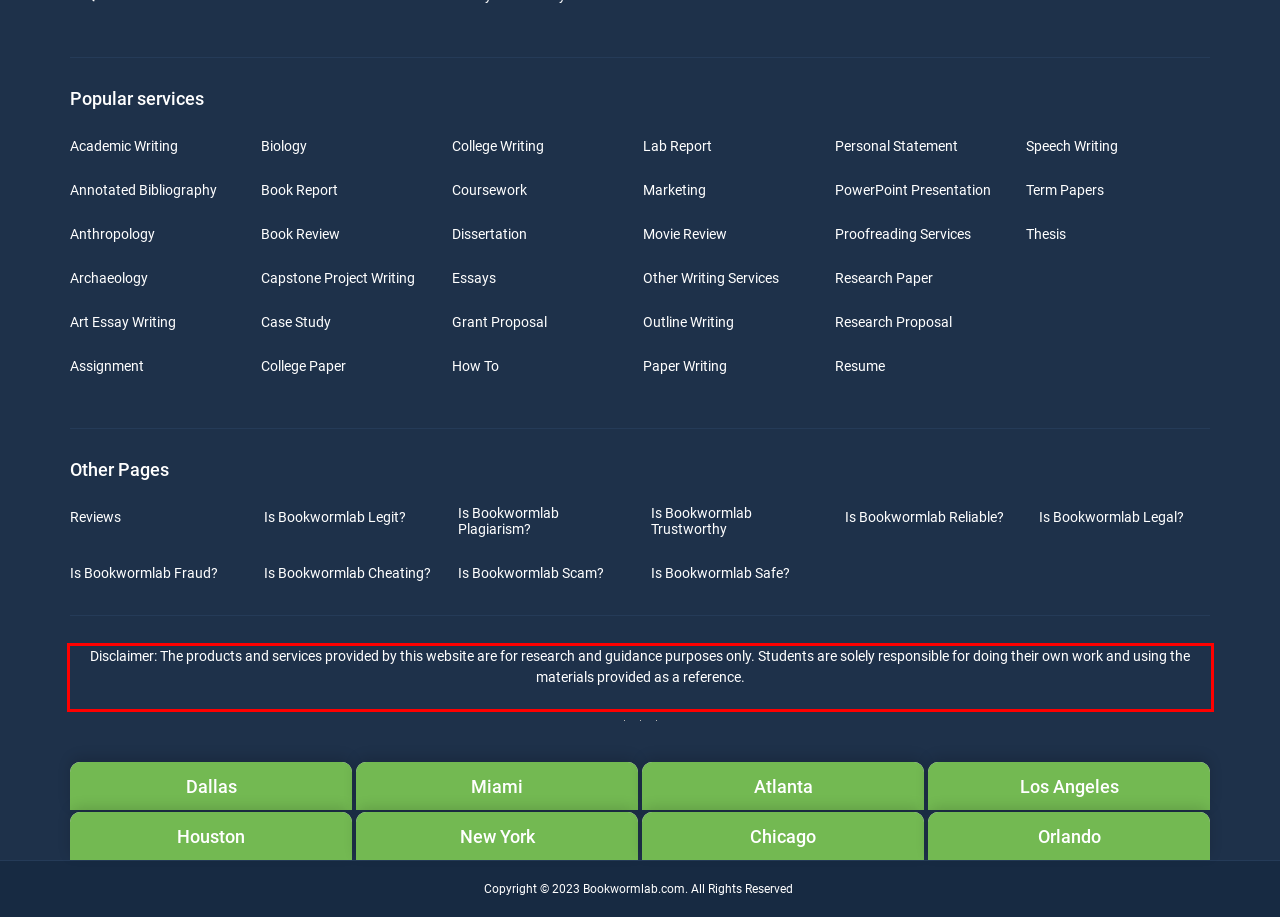Given a webpage screenshot, locate the red bounding box and extract the text content found inside it.

Disclaimer: The products and services provided by this website are for research and guidance purposes only. Students are solely responsible for doing their own work and using the materials provided as a reference.